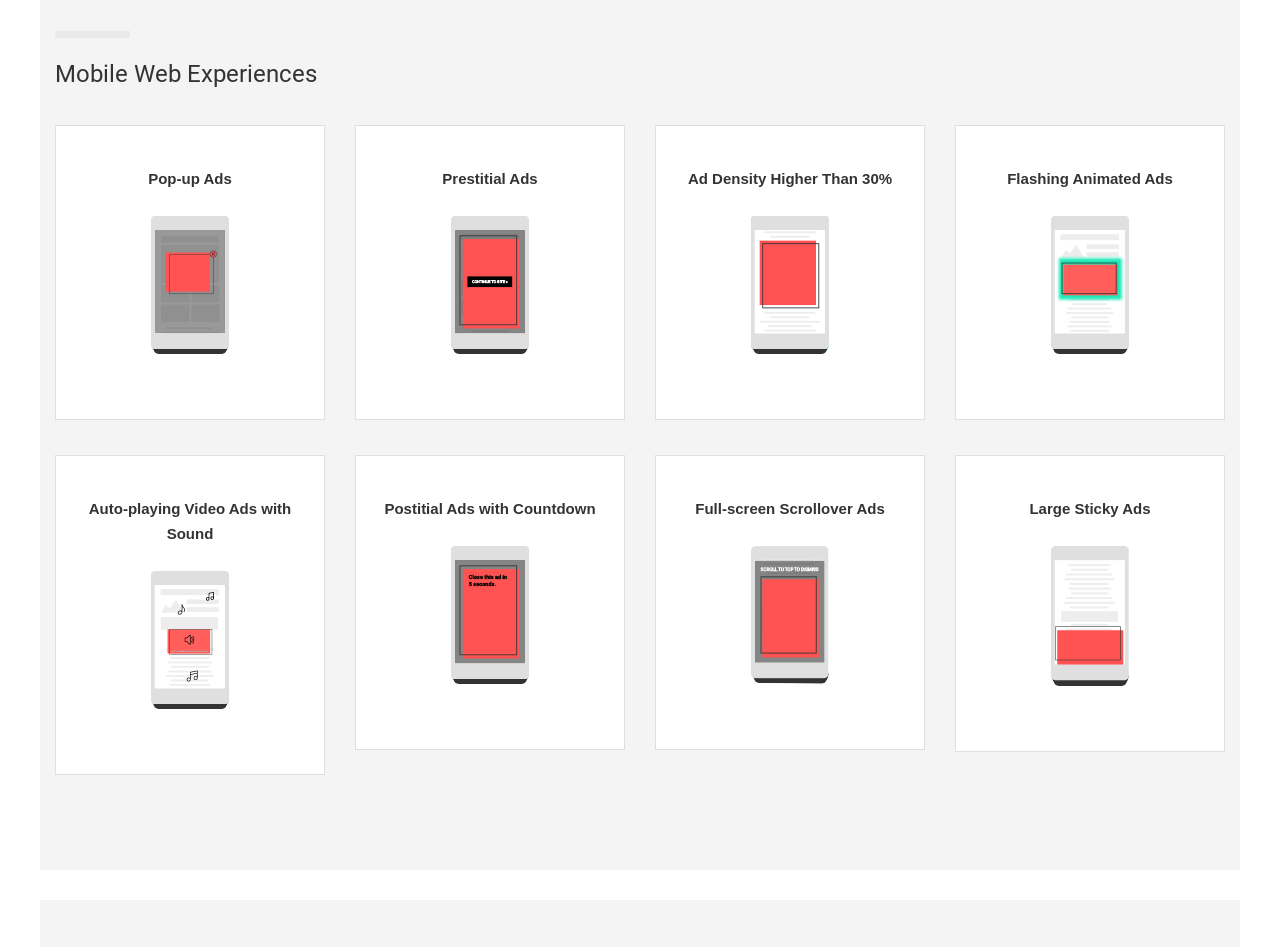Reply to the question with a single word or phrase:
What is the topic of the section below 'Mobile Web Experiences'?

Ad types